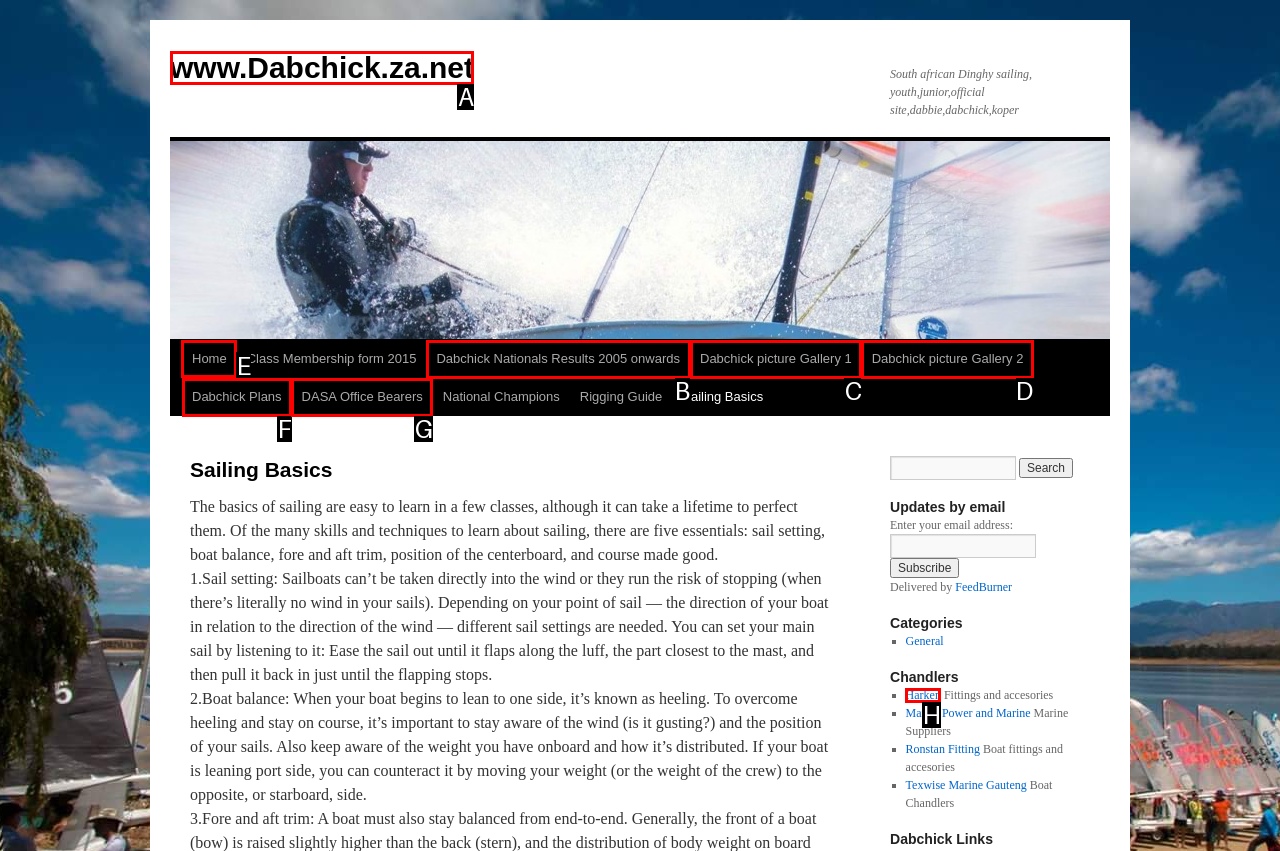Tell me the letter of the UI element I should click to accomplish the task: Click on the 'Home' link based on the choices provided in the screenshot.

E